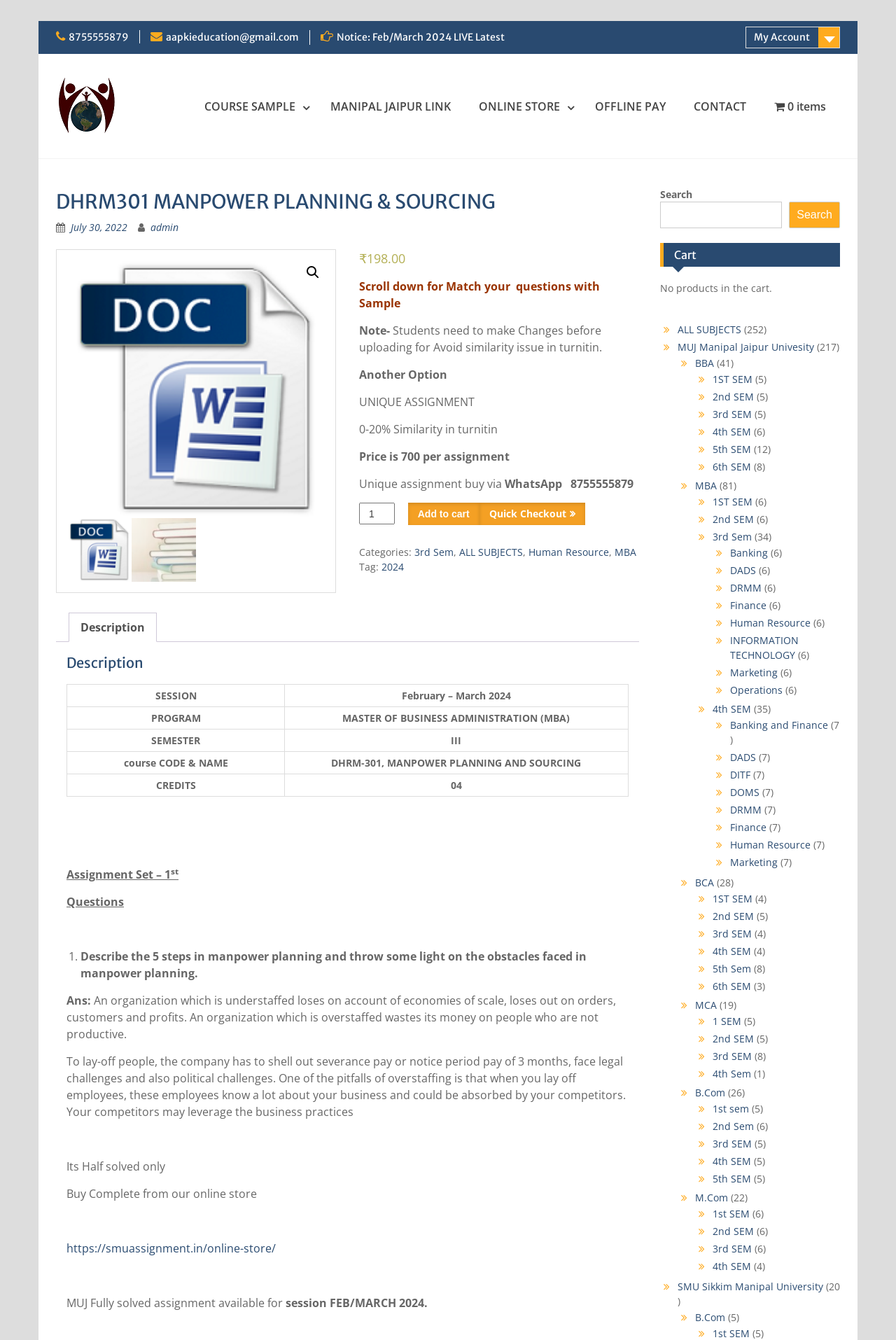Identify the bounding box for the UI element that is described as follows: "Search".

[0.881, 0.15, 0.938, 0.17]